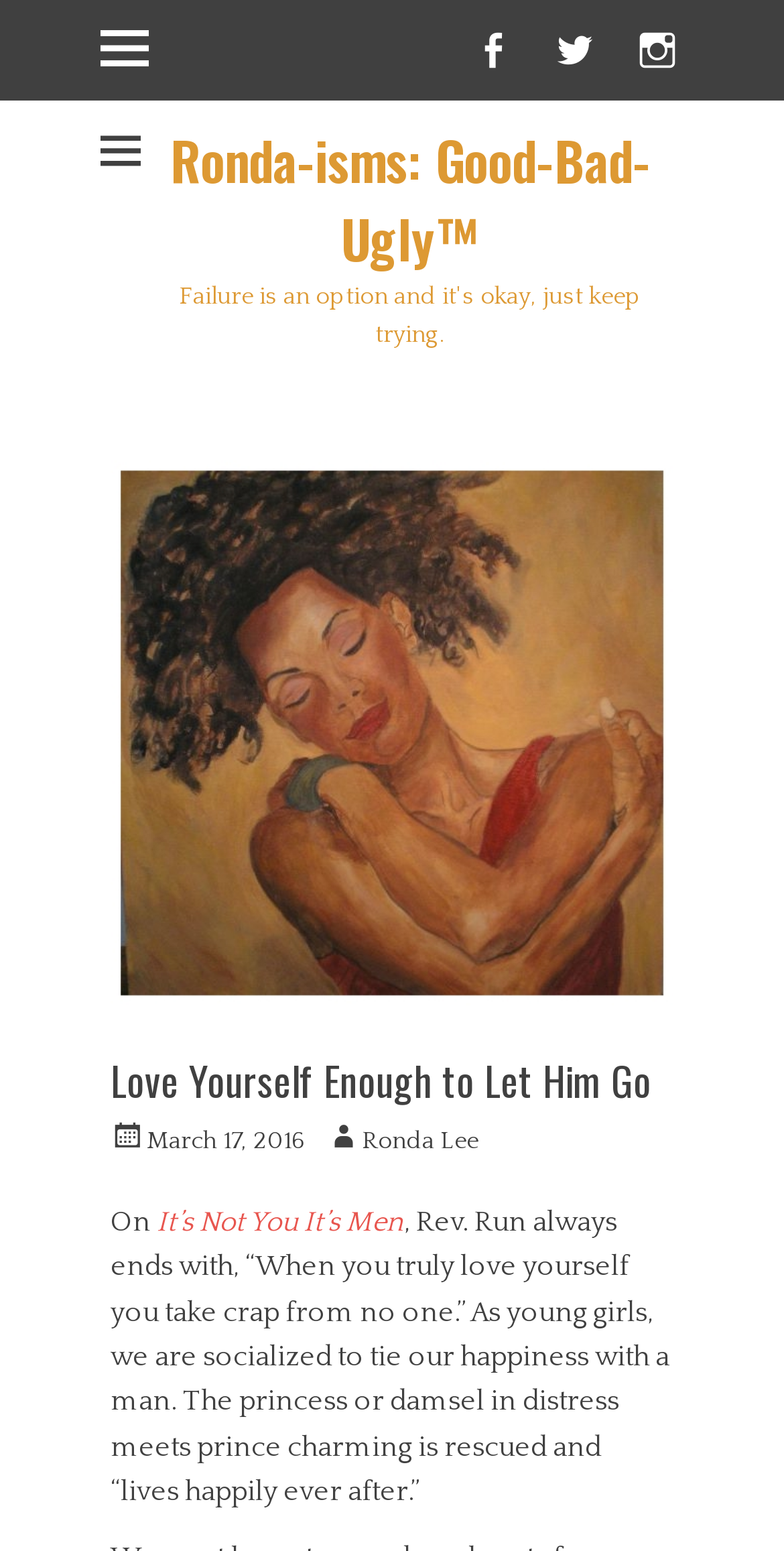Determine the bounding box coordinates of the region that needs to be clicked to achieve the task: "View the author's profile".

[0.415, 0.727, 0.61, 0.744]